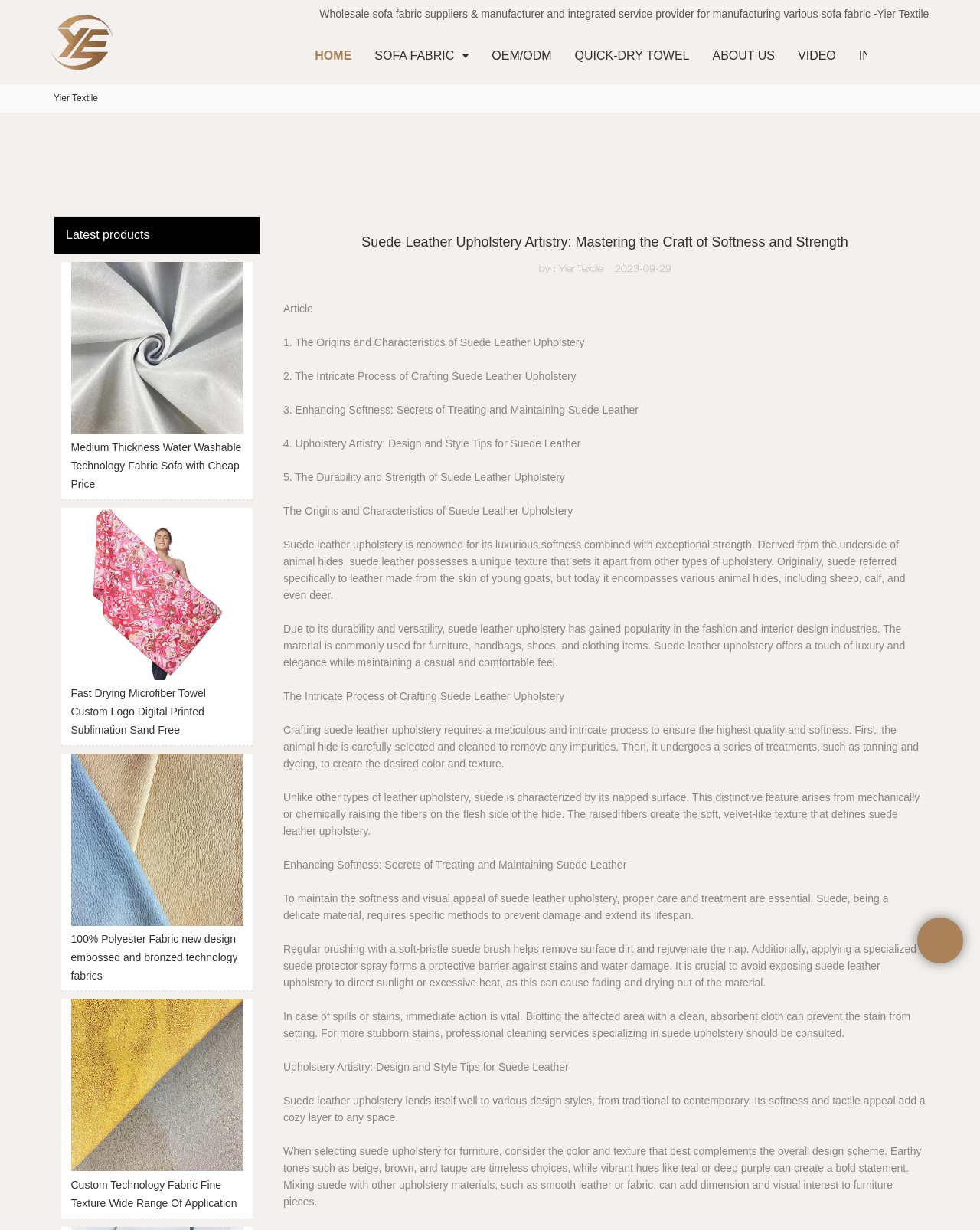Write a detailed summary of the webpage.

This webpage is about suede leather upholstery artistry, specifically mastering the craft of softness and strength. At the top, there is a header section with a title "Suede Leather Upholstery Artistry: Mastering the Craft of Softness and Strength" and a logo image on the left side. Below the header, there is a navigation menu with six links: "HOME", "SOFA FABRIC", "OEM/ODM", "QUICK-DRY TOWEL", "ABOUT US", and "VIDEO". 

On the left side, there is a section with a company name "Yier Textile" and a link to the company's website. Below this section, there are four product links with images, each describing a different type of fabric sofa. 

The main content of the webpage is an article about suede leather upholstery, divided into five sections. The first section introduces the origins and characteristics of suede leather upholstery, describing its luxurious softness and exceptional strength. The second section explains the intricate process of crafting suede leather upholstery, including the selection and treatment of animal hides. 

The third section provides tips on enhancing the softness of suede leather upholstery, including regular brushing and applying a specialized protector spray. The fourth section offers design and style tips for suede leather upholstery, suggesting various color and texture options to complement different design schemes. 

The fifth and final section discusses the durability and strength of suede leather upholstery, highlighting its versatility and popularity in the fashion and interior design industries. Throughout the article, there are several static text blocks with headings and paragraphs of text, as well as some empty spaces and line breaks. At the bottom of the page, there is a "Chat Online" button.